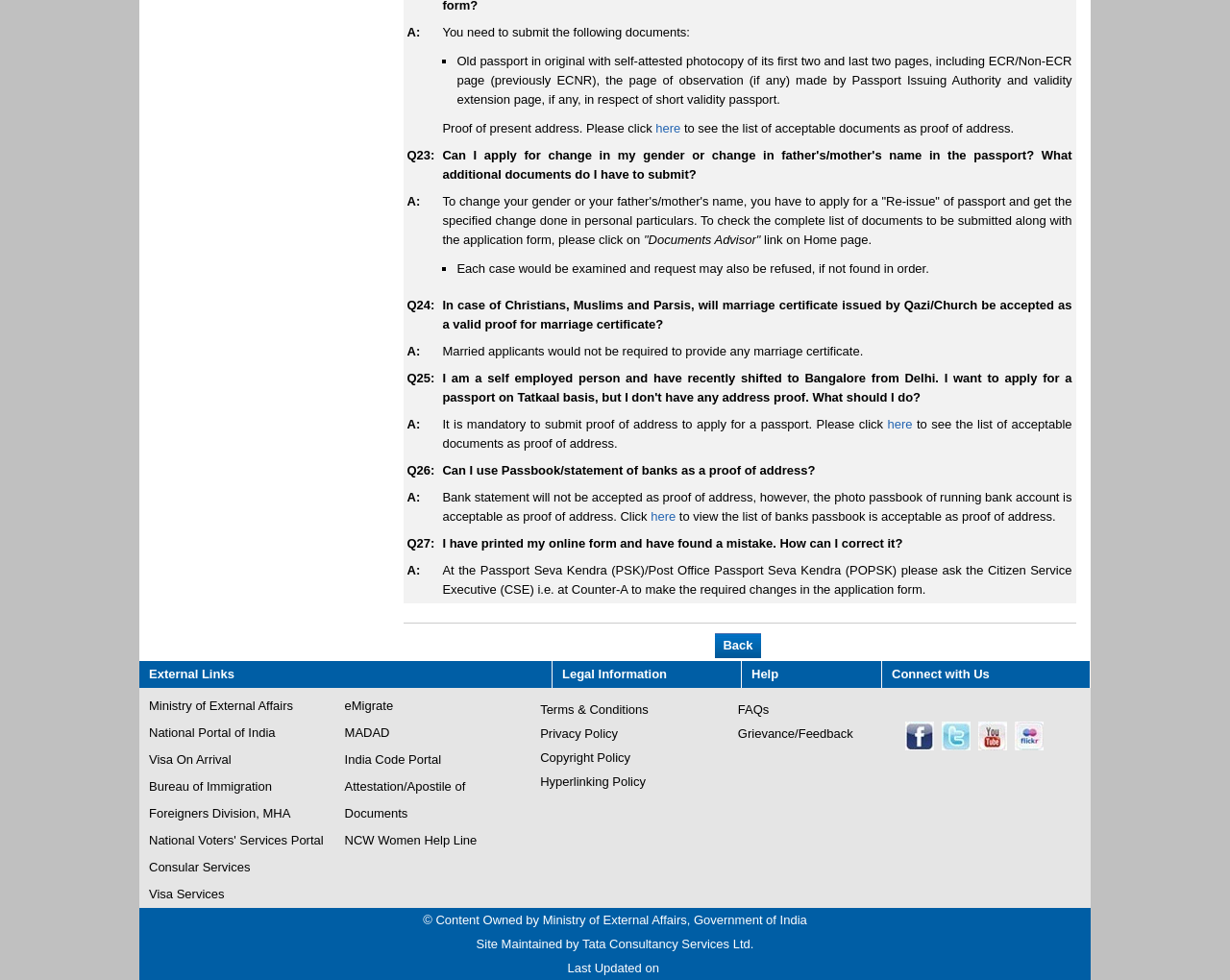Find the bounding box coordinates for the HTML element described as: "Terms & Conditions". The coordinates should consist of four float values between 0 and 1, i.e., [left, top, right, bottom].

[0.439, 0.712, 0.564, 0.736]